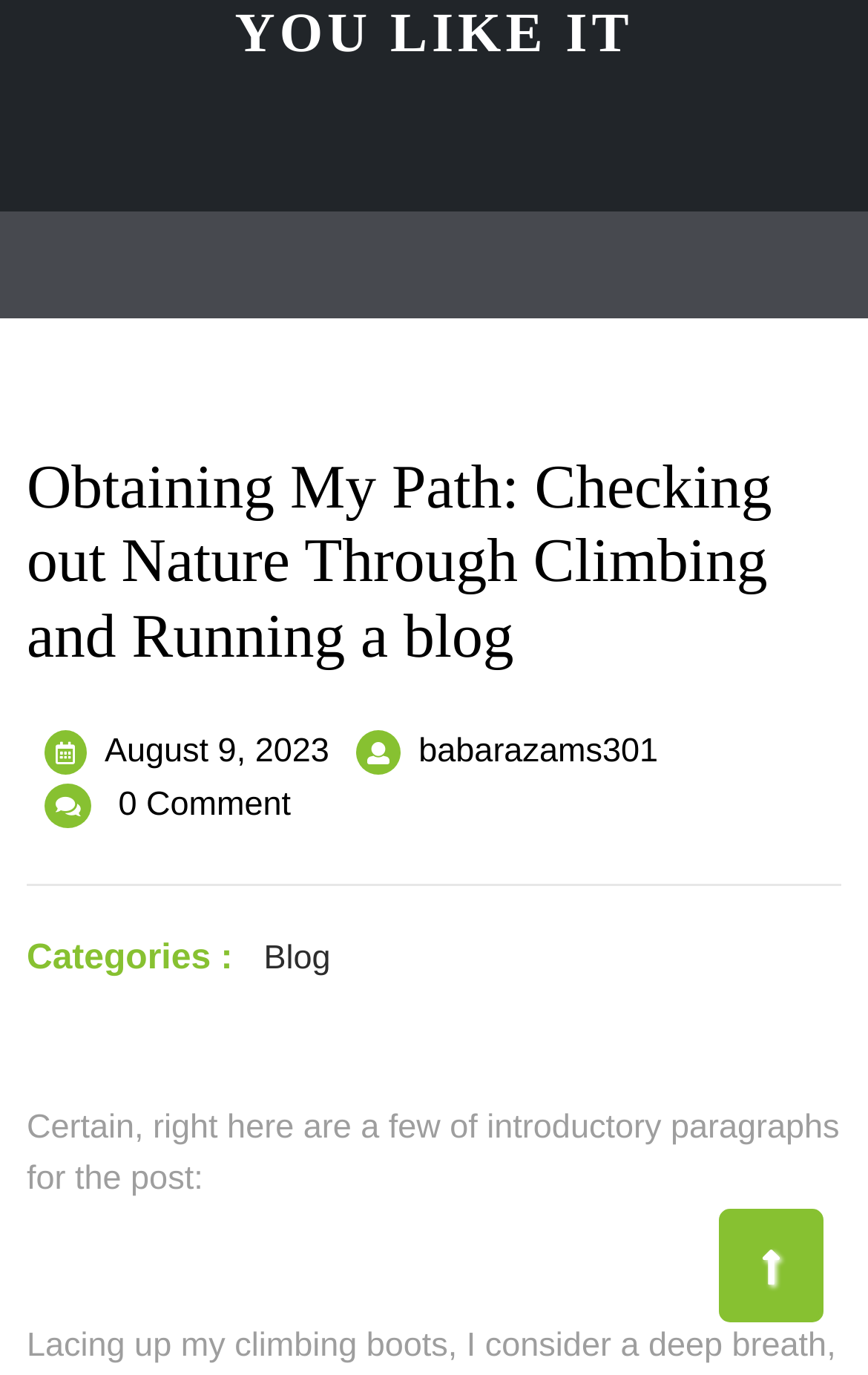How many comments are there on the post?
Please use the image to provide a one-word or short phrase answer.

0